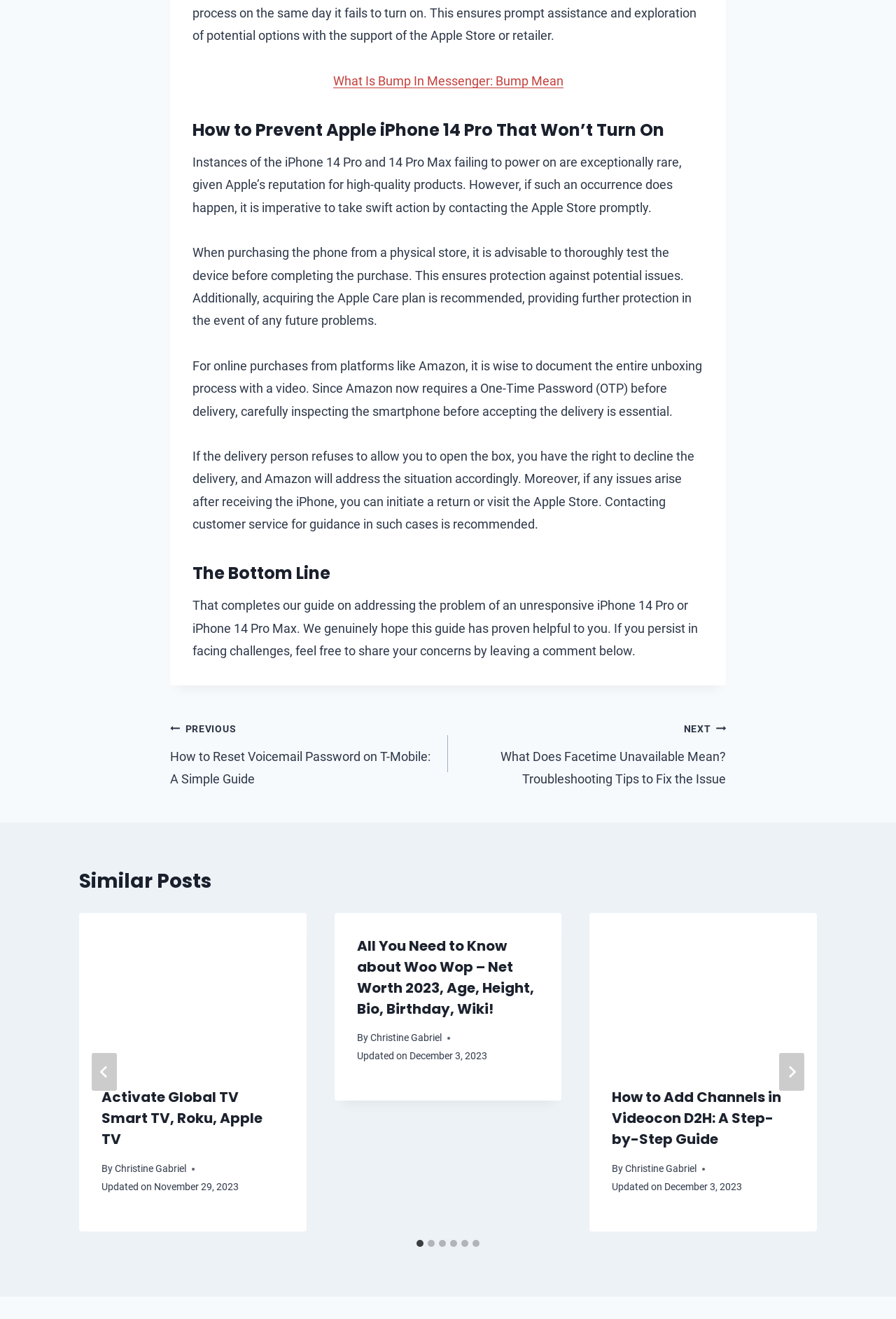Find the bounding box coordinates for the element described here: "aria-label="Next"".

[0.87, 0.798, 0.898, 0.827]